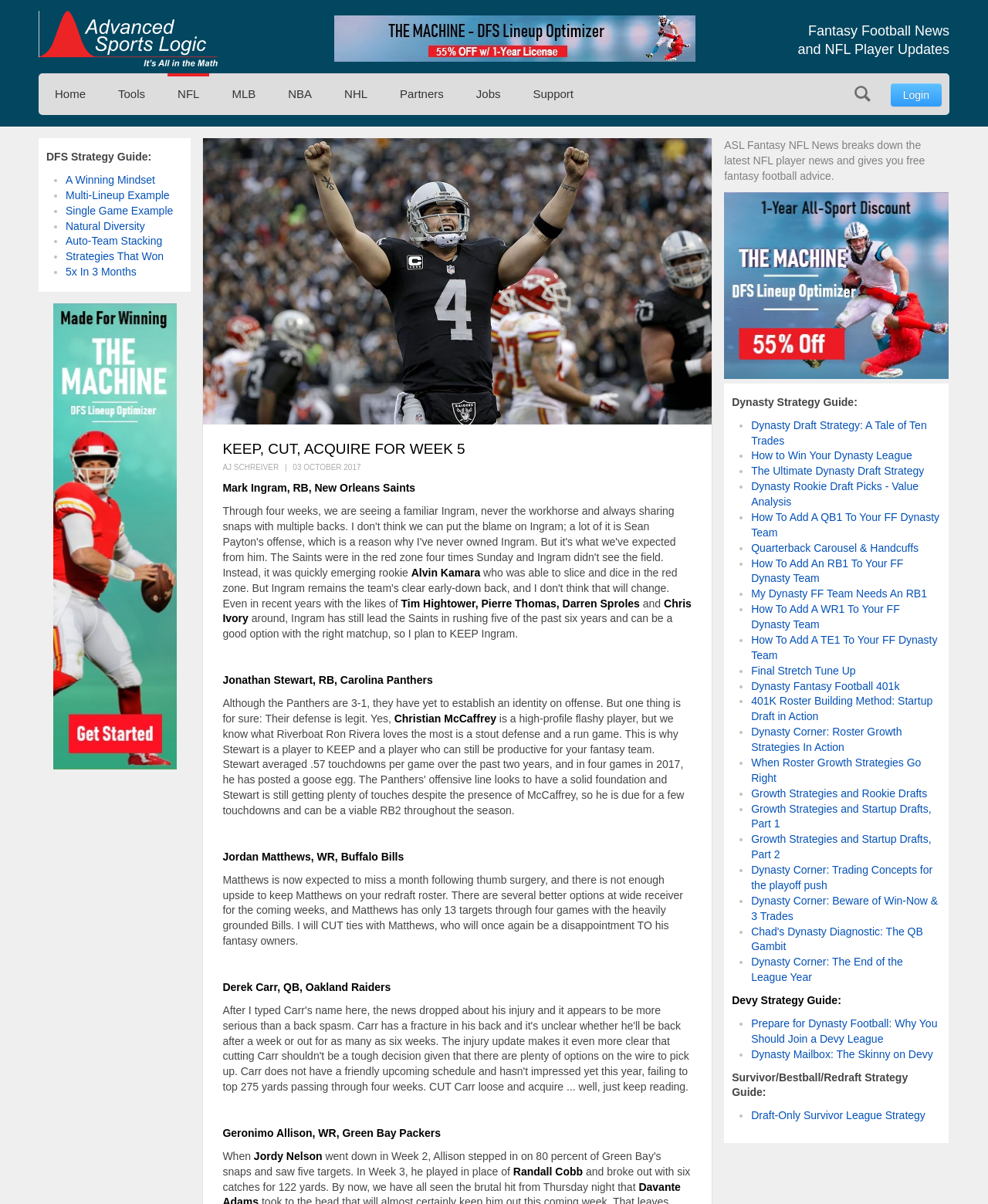How many strategy guides are listed under 'Dynasty Strategy Guide'?
Using the image as a reference, answer the question in detail.

I counted the number of links under the 'Dynasty Strategy Guide' section and found 13 links to different strategy guides, including 'Dynasty Draft Strategy: A Tale of Ten Trades', 'How to Win Your Dynasty League', and 'The Ultimate Dynasty Draft Strategy'.